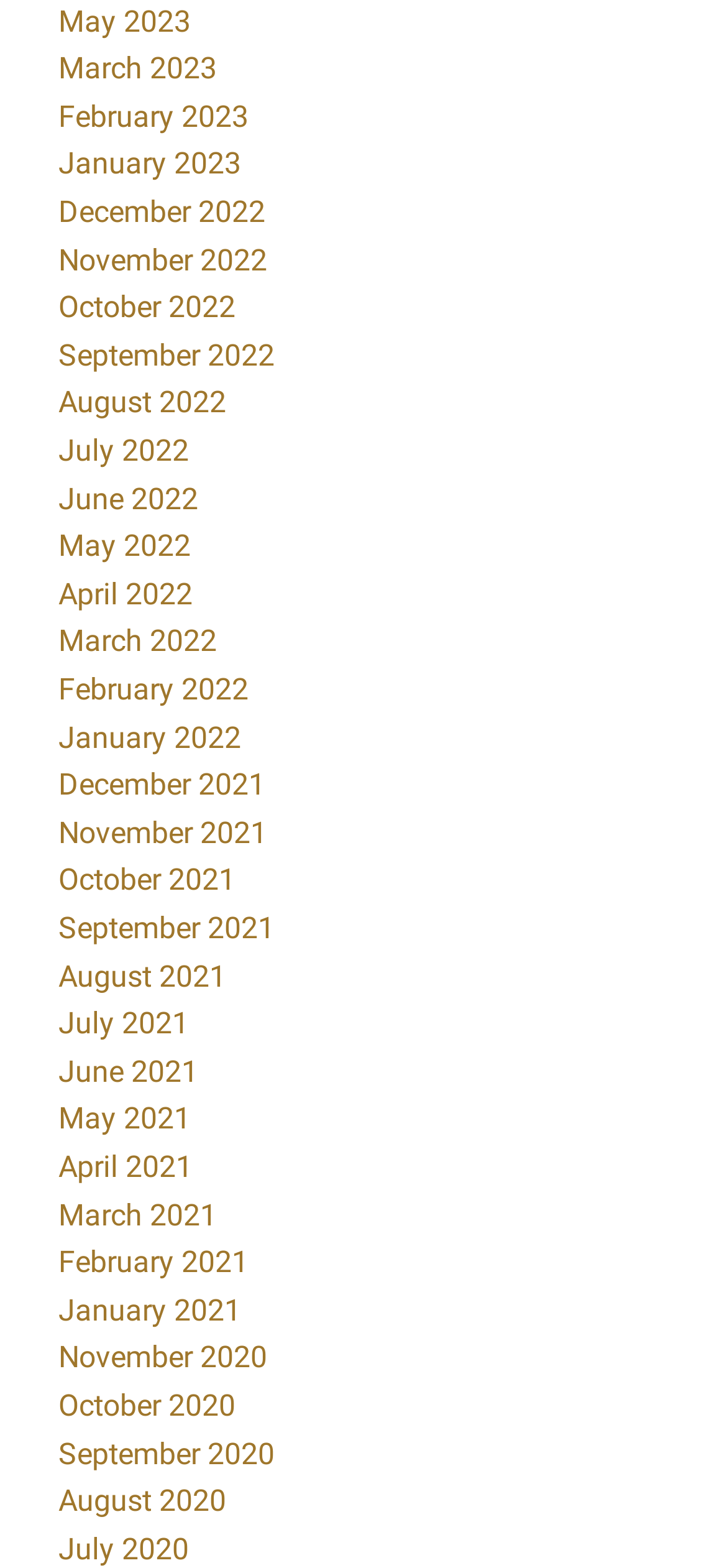Please determine the bounding box coordinates of the section I need to click to accomplish this instruction: "Go to January 2022".

[0.08, 0.459, 0.331, 0.481]